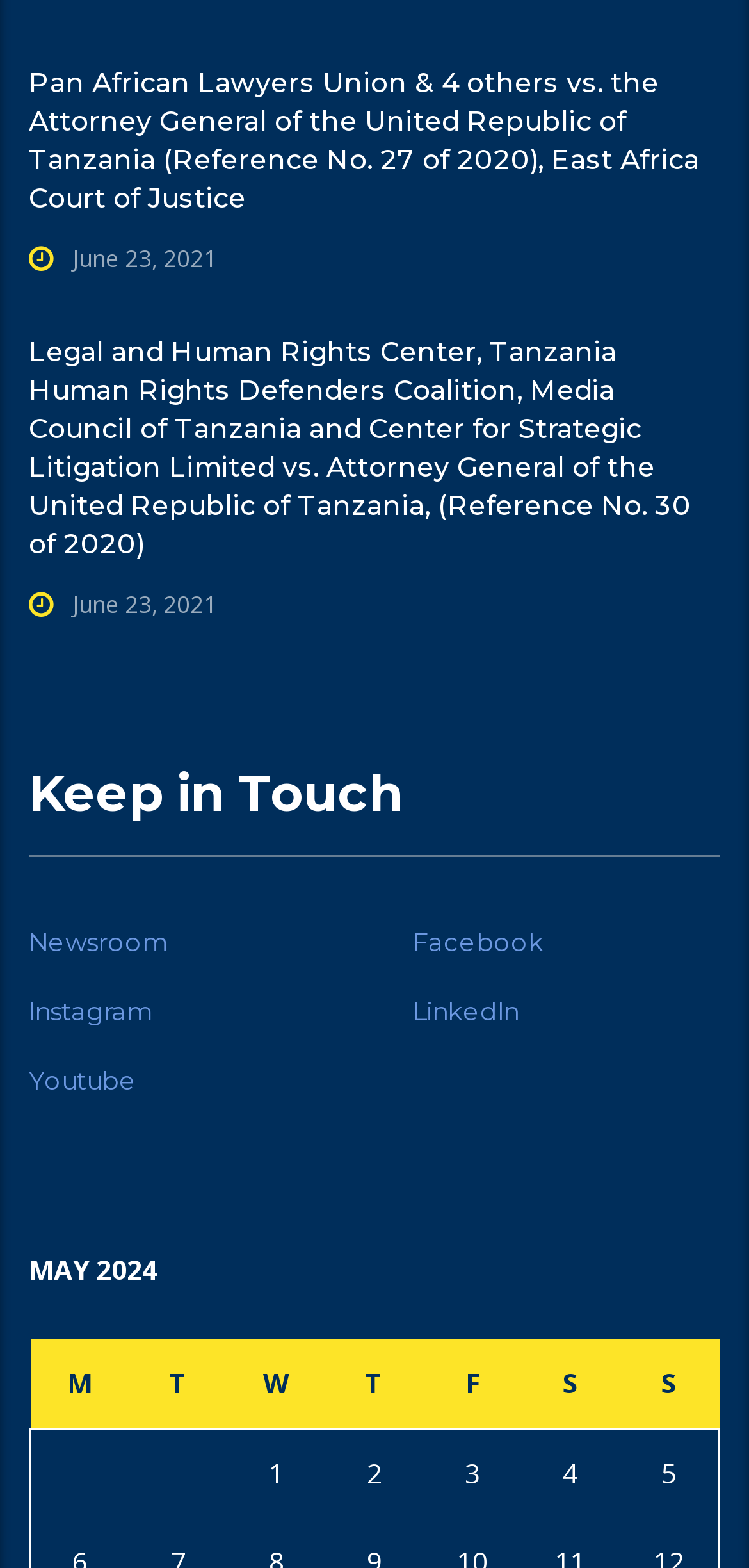Please find the bounding box coordinates of the element that must be clicked to perform the given instruction: "View the calendar for June 23, 2021". The coordinates should be four float numbers from 0 to 1, i.e., [left, top, right, bottom].

[0.04, 0.855, 0.96, 0.912]